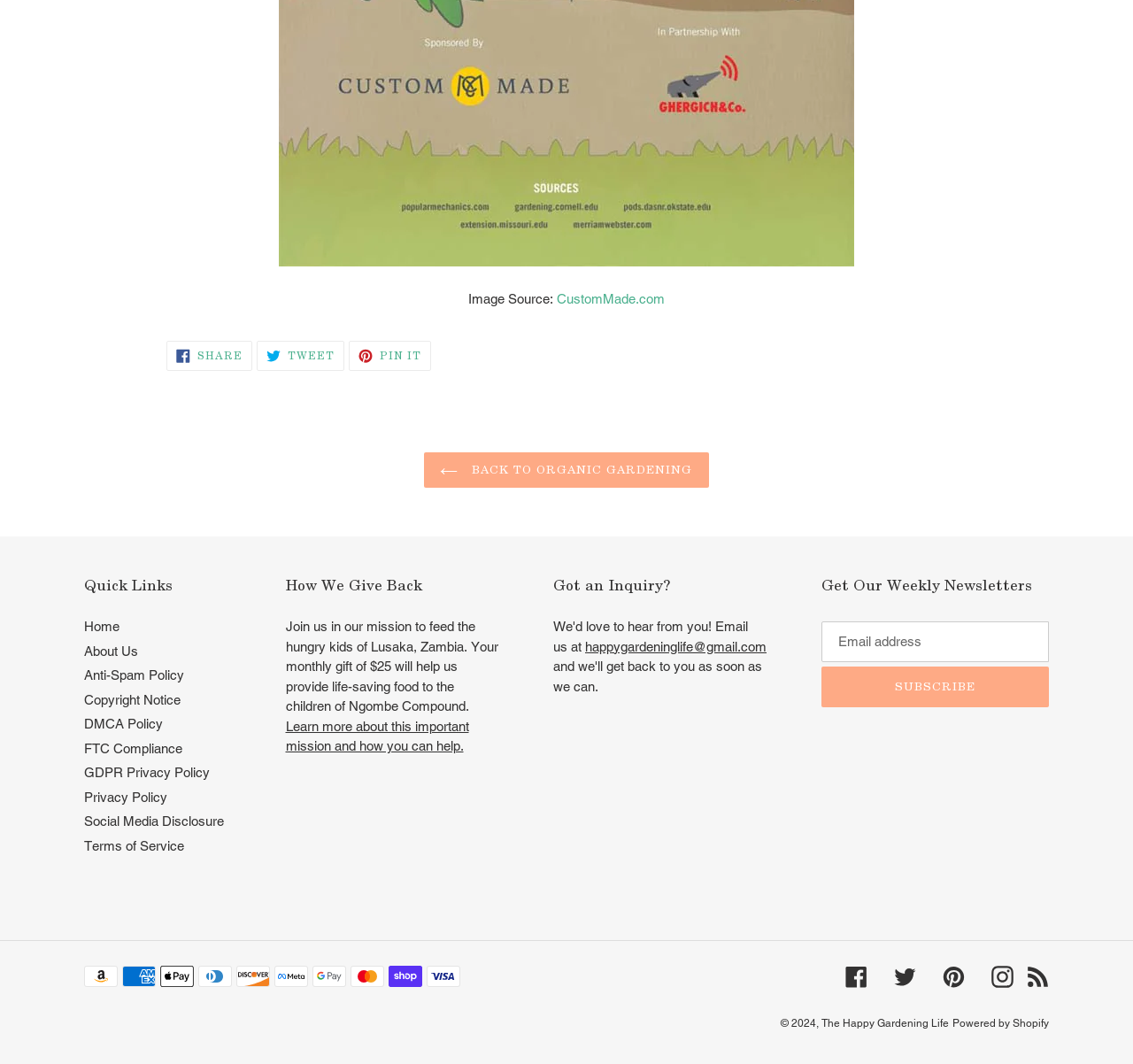Find the coordinates for the bounding box of the element with this description: "Terms of Service".

[0.074, 0.788, 0.162, 0.802]